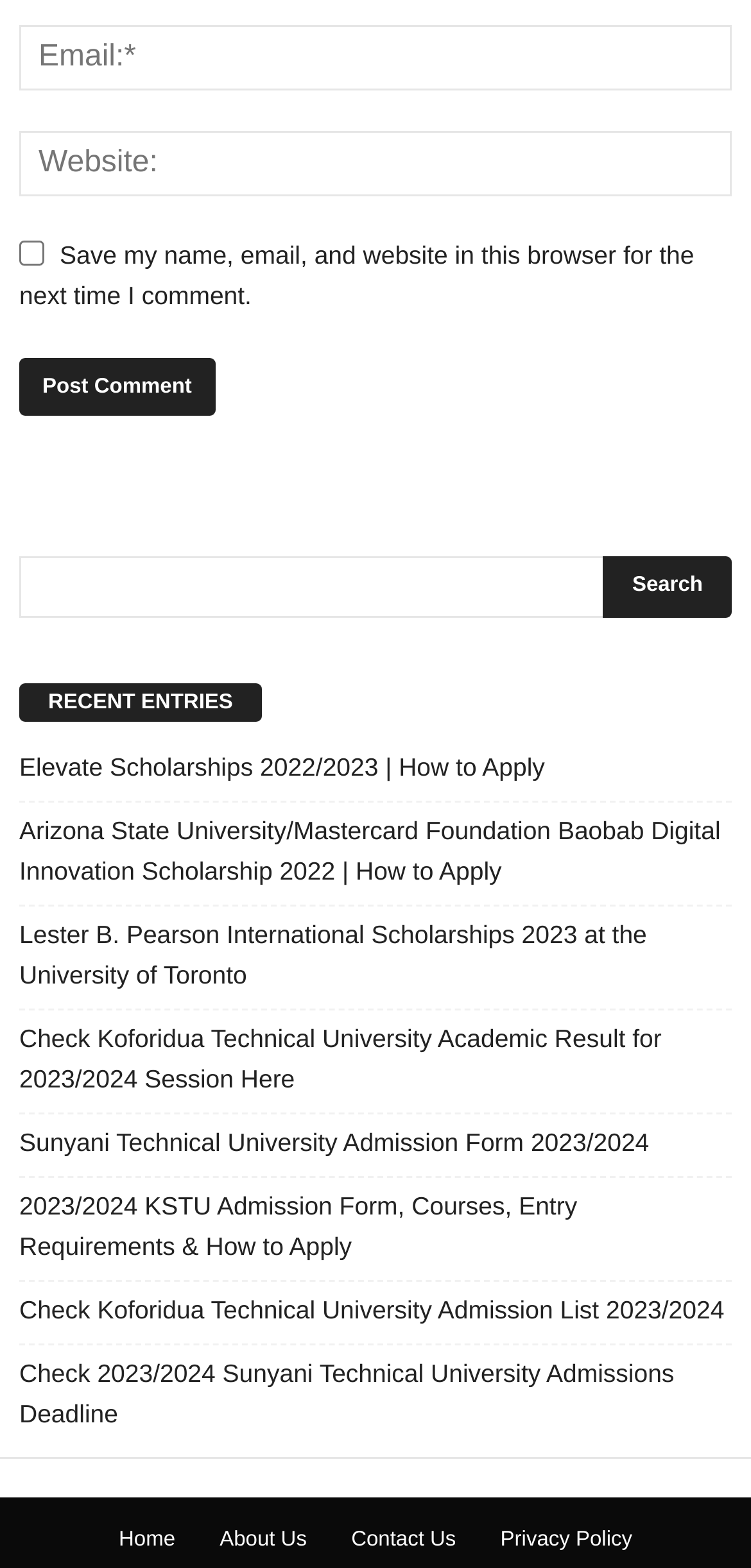Give a one-word or phrase response to the following question: What type of content is listed under 'RECENT ENTRIES'?

Links to articles